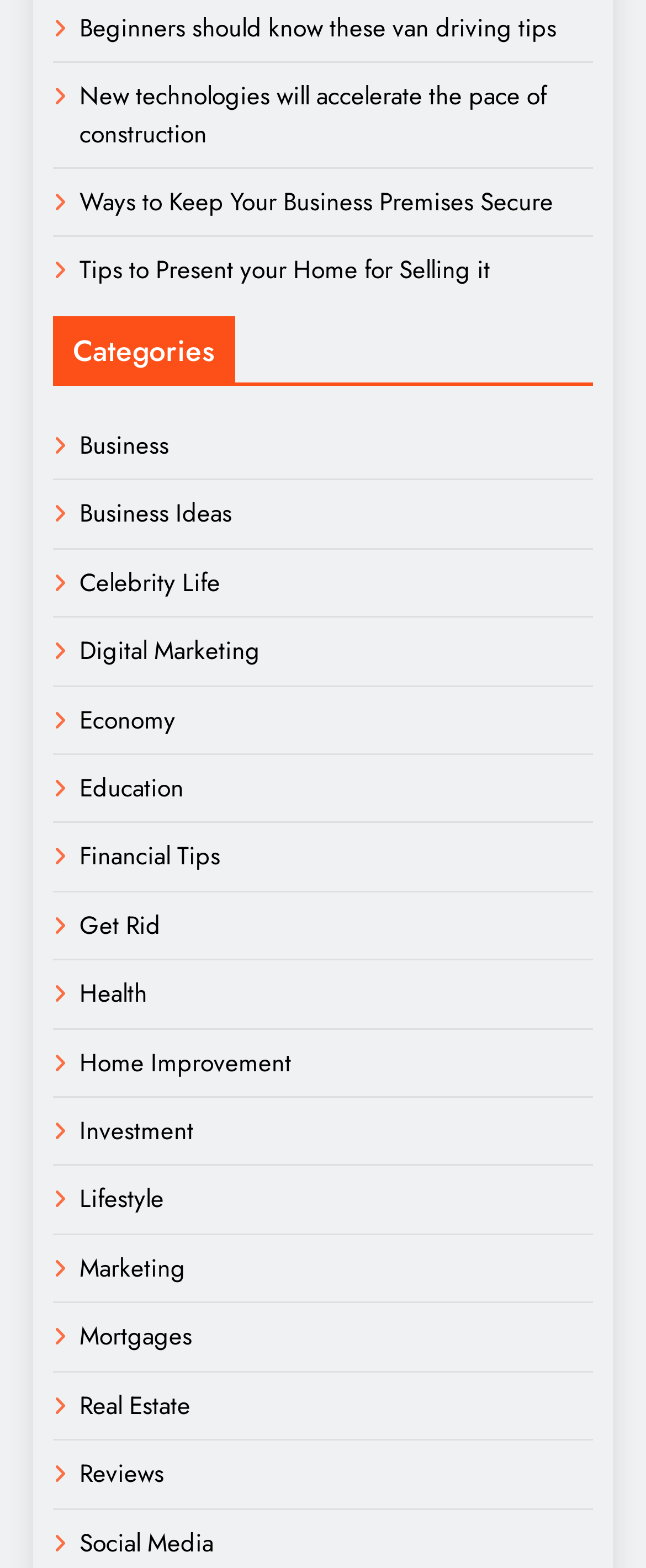Locate the bounding box coordinates of the clickable part needed for the task: "Read the article about OctoPerf 11".

None